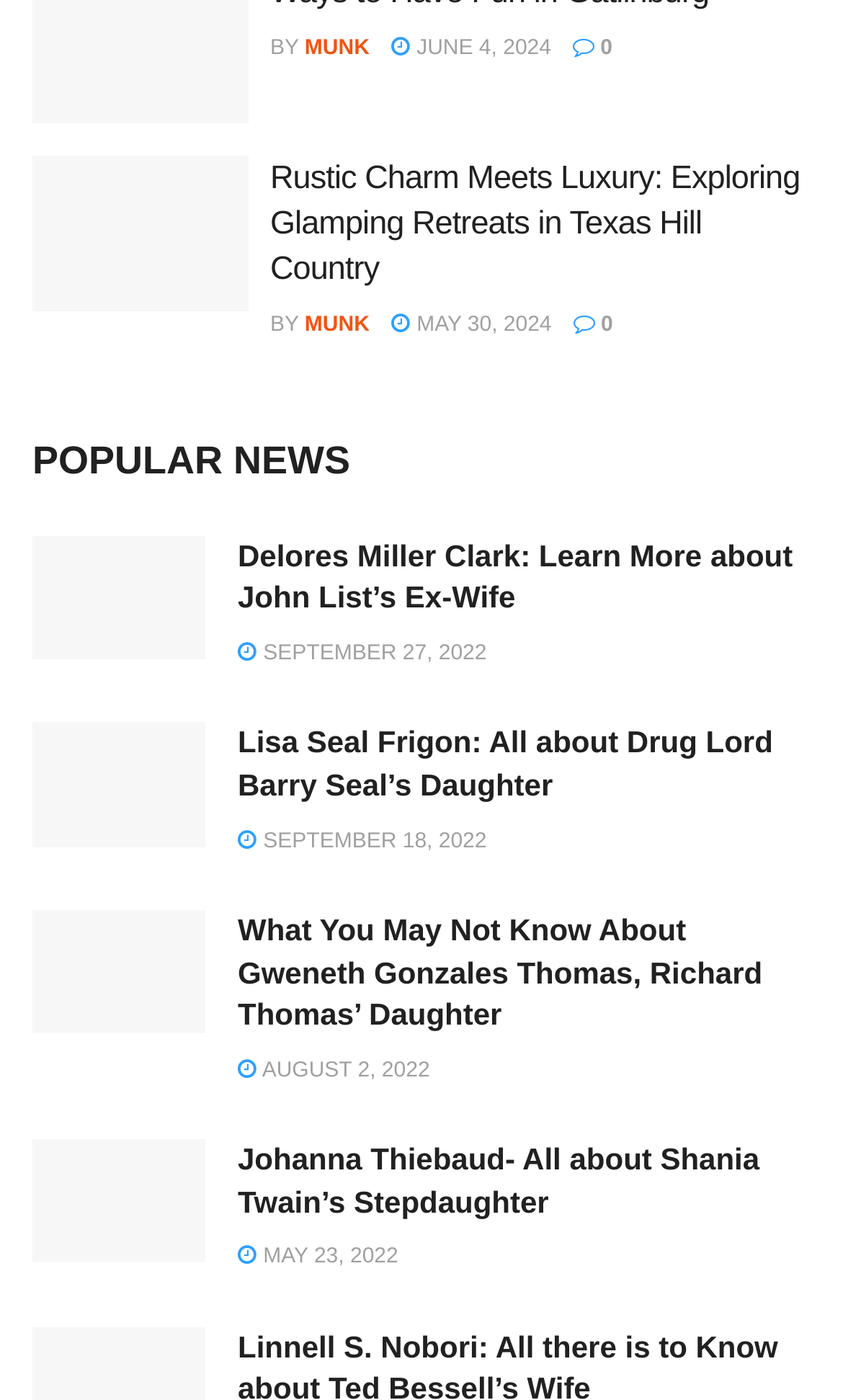Identify the bounding box coordinates of the region I need to click to complete this instruction: "Follow on LinkedIn".

None